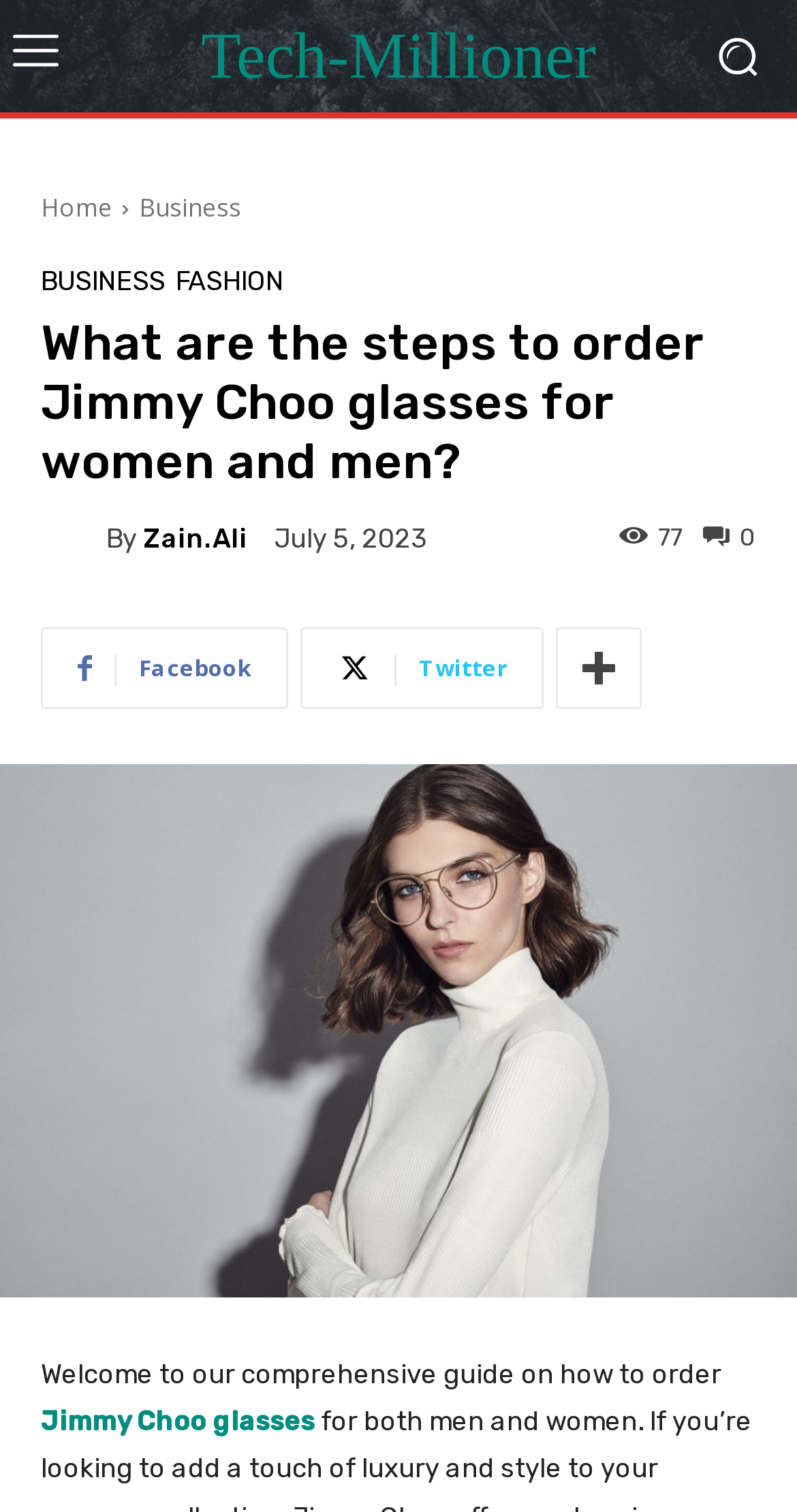Find the bounding box coordinates for the element described here: "Home".

[0.051, 0.126, 0.141, 0.149]